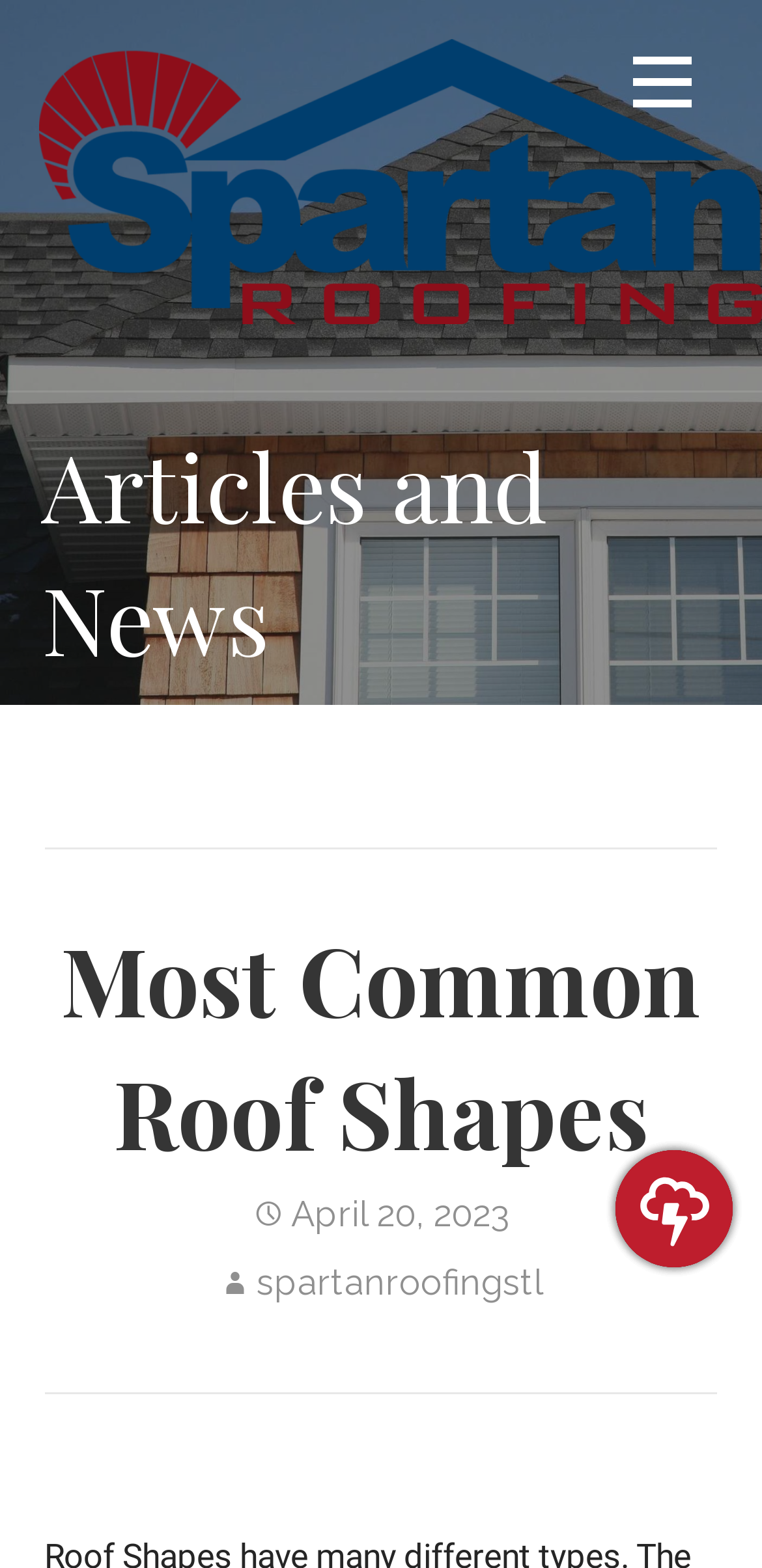What is the title or heading displayed on the webpage?

Most Common Roof Shapes